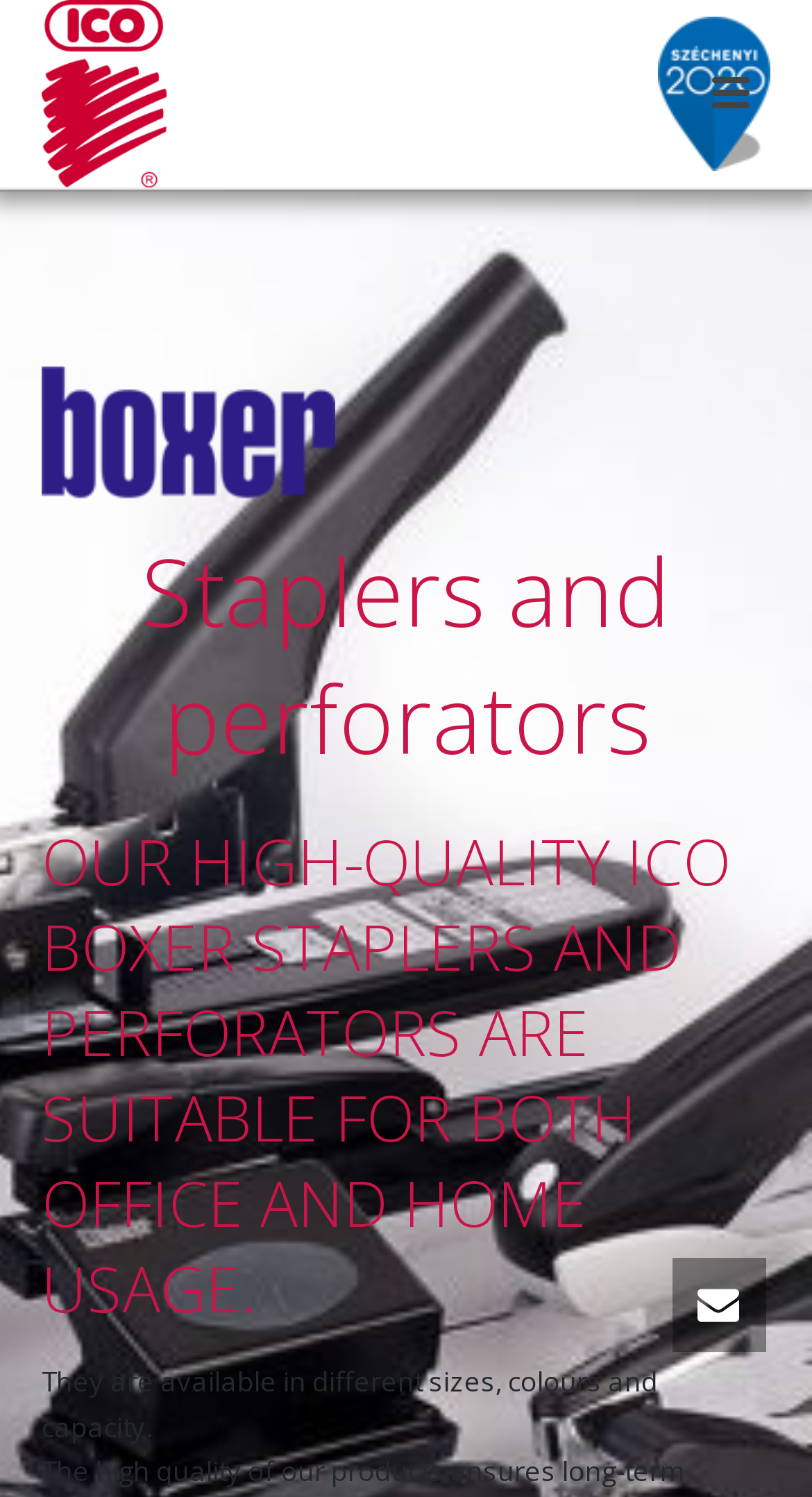What is the topic related to the image on the webpage? Based on the image, give a response in one word or a short phrase.

Writing instruments